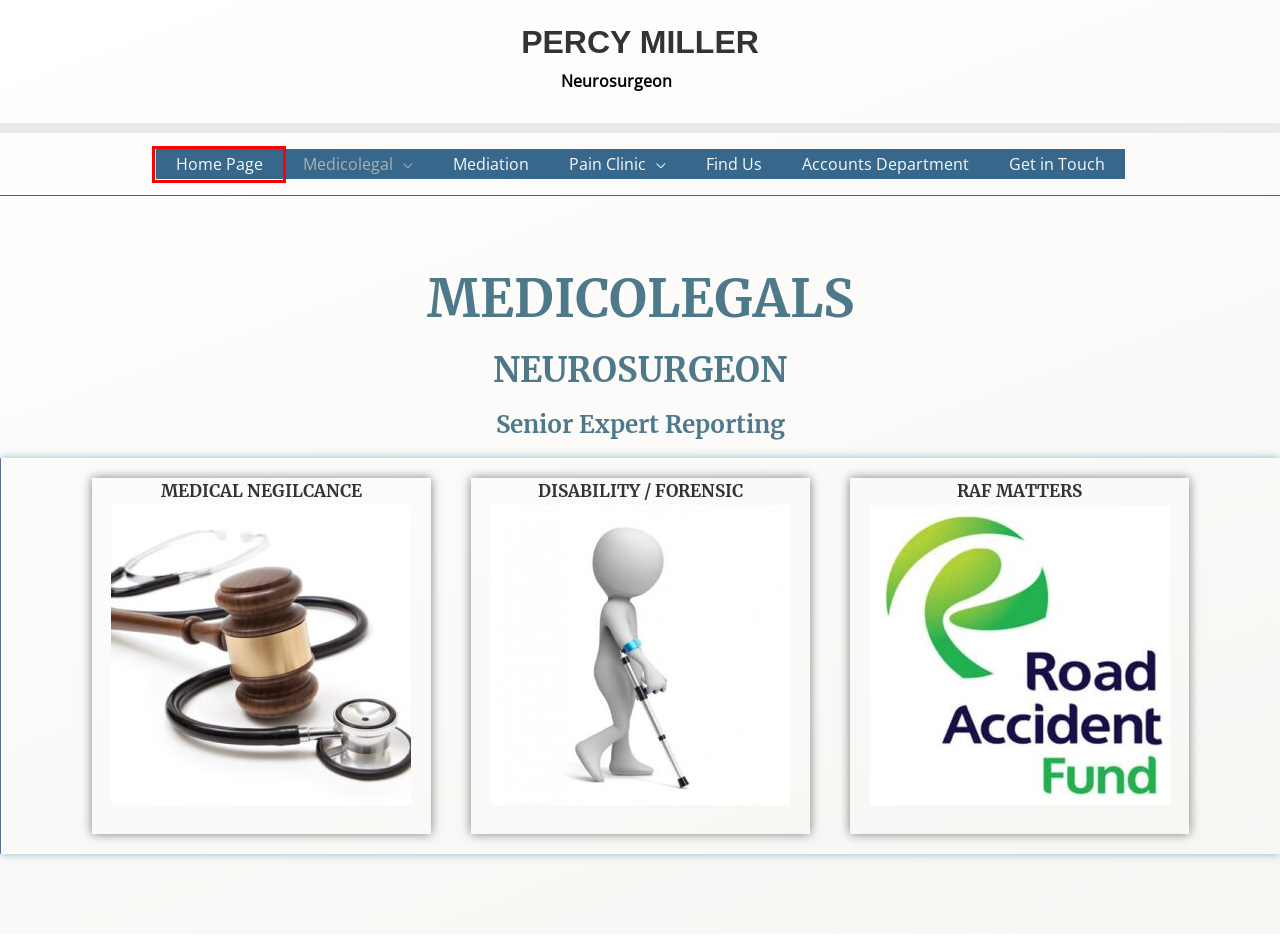You are presented with a screenshot of a webpage with a red bounding box. Select the webpage description that most closely matches the new webpage after clicking the element inside the red bounding box. The options are:
A. Court Appearances - PERCY MILLER - Neurosurgeon
B. Mediation - PERCY MILLER - Neurosurgeon
C. Get in Touch - PERCY MILLER - Neurosurgeon
D. Accounts Department - PERCY MILLER - Neurosurgeon
E. PERCY MILLER - Neurosurgeon - June 11, 2024
F. Making a booking - PERCY MILLER - Neurosurgeon
G. Find Us - PERCY MILLER - Neurosurgeon
H. Pain Clinic - PERCY MILLER - Neurosurgeon

E